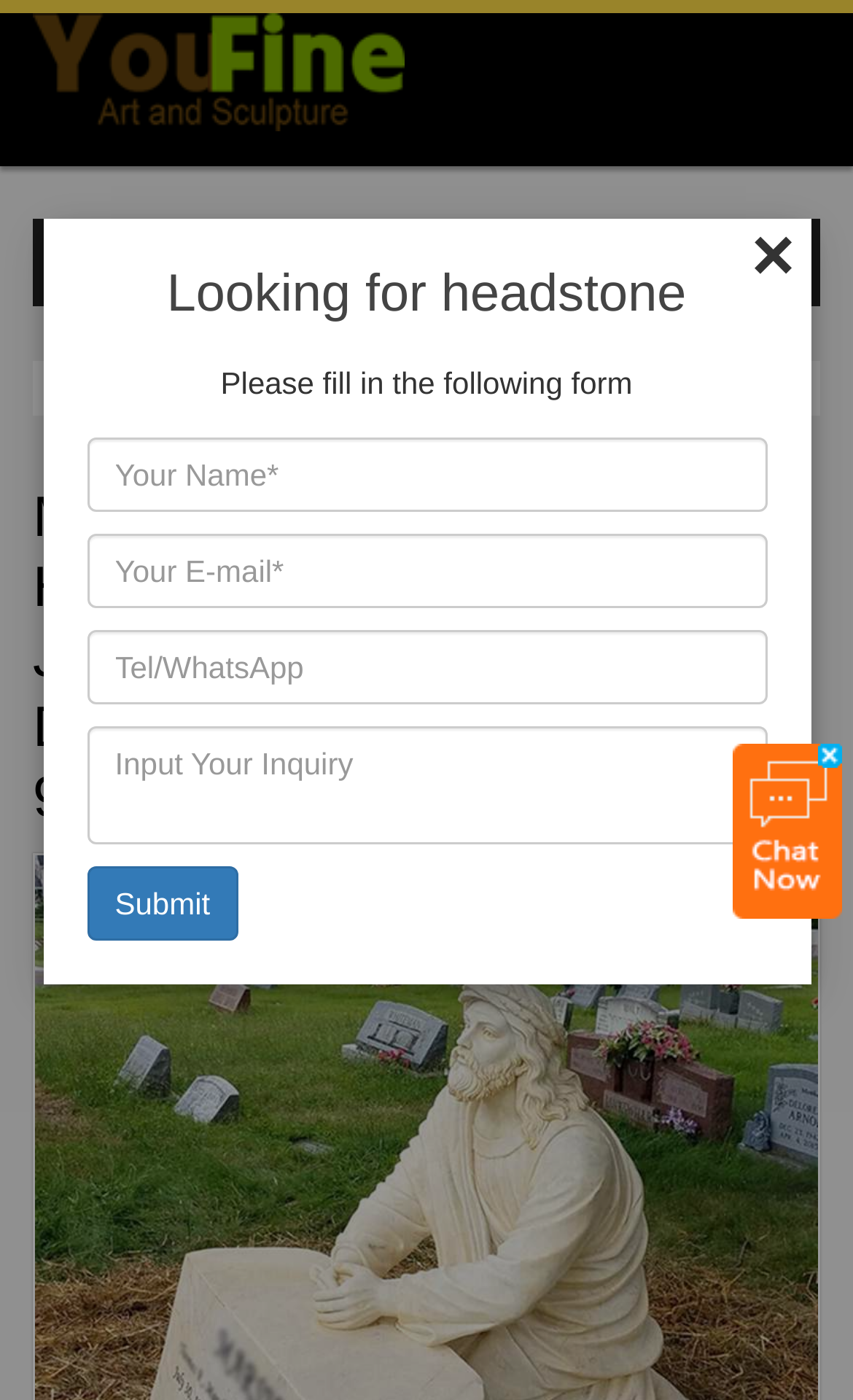How many input fields are there in the form?
Based on the screenshot, provide your answer in one word or phrase.

4